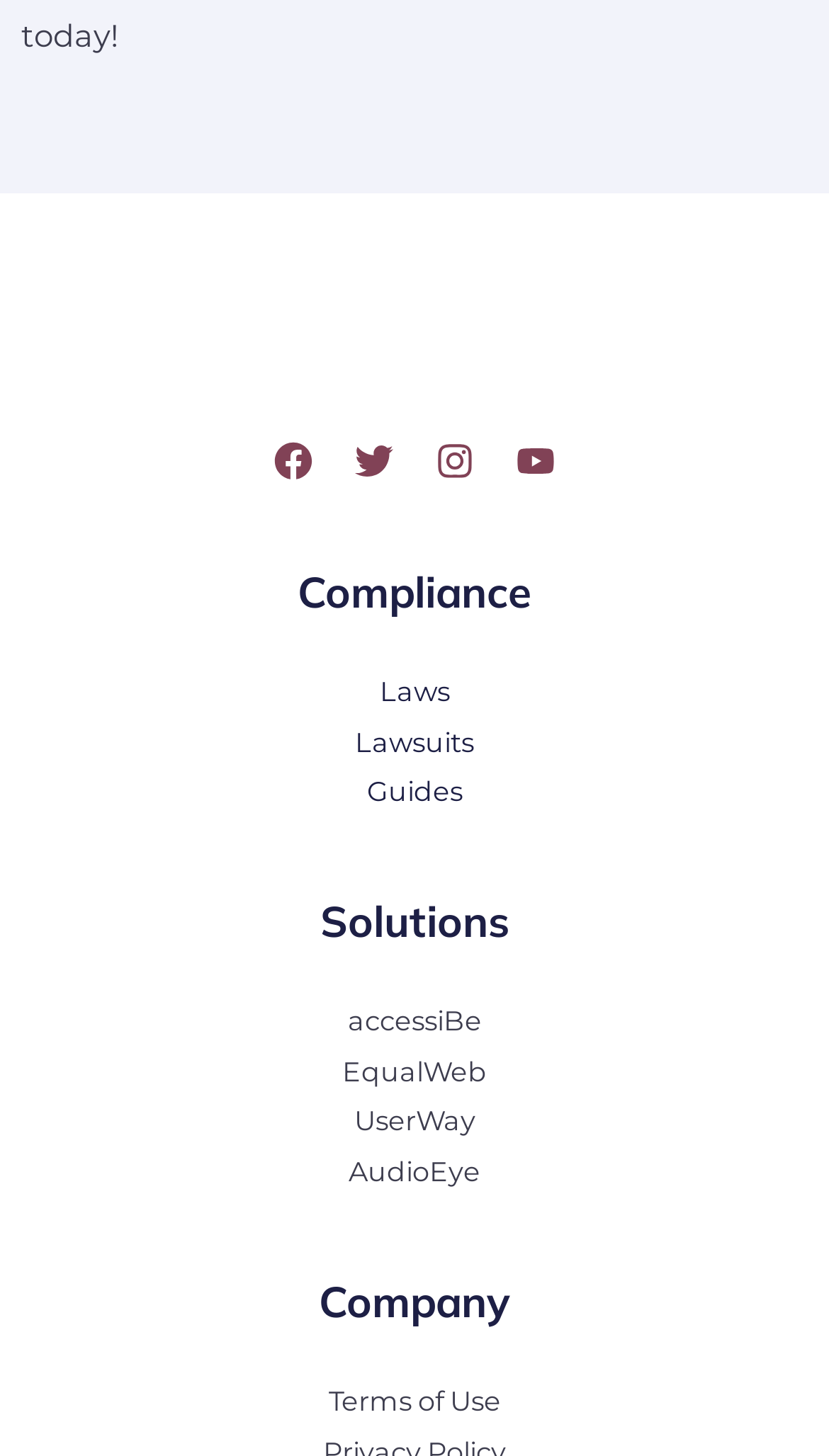Kindly determine the bounding box coordinates for the area that needs to be clicked to execute this instruction: "Explore Loan Products".

None